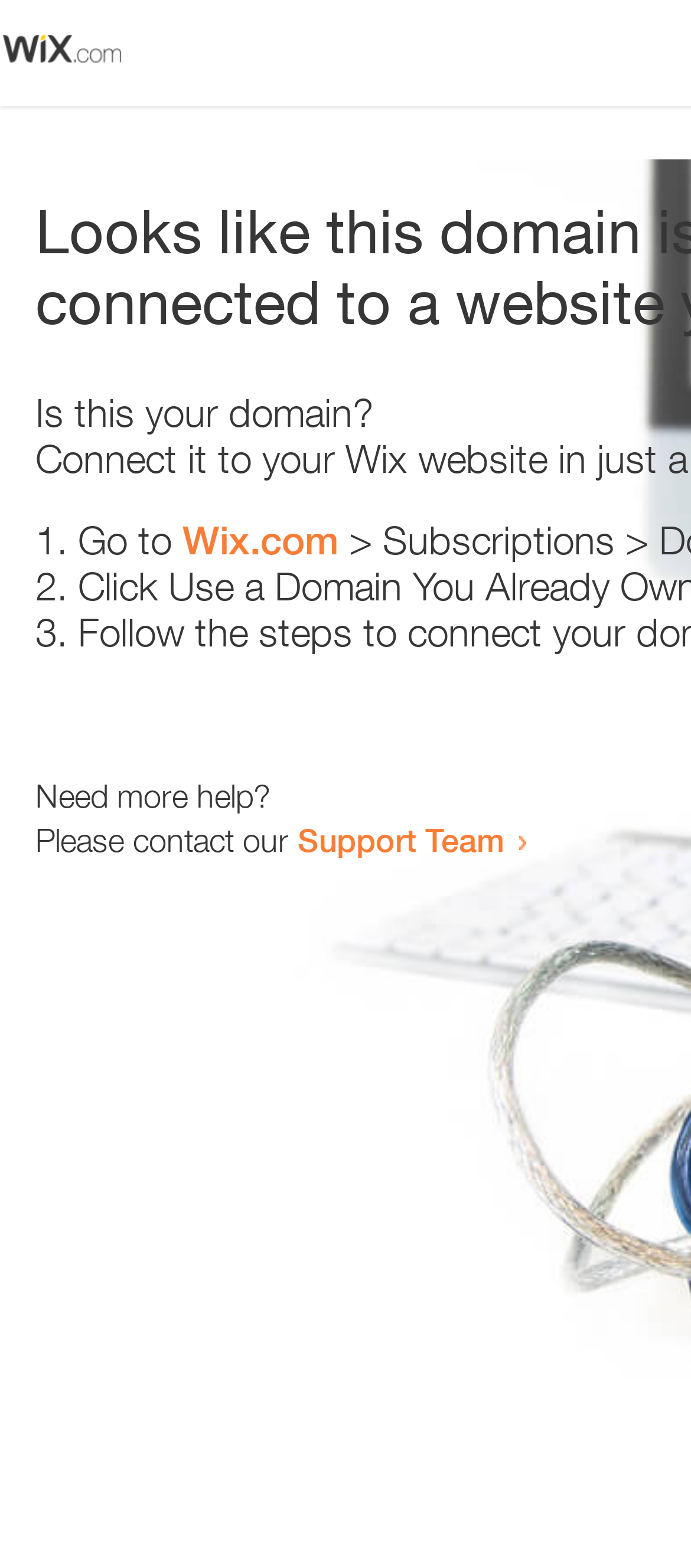Can you identify and provide the main heading of the webpage?

Looks like this domain isn't
connected to a website yet